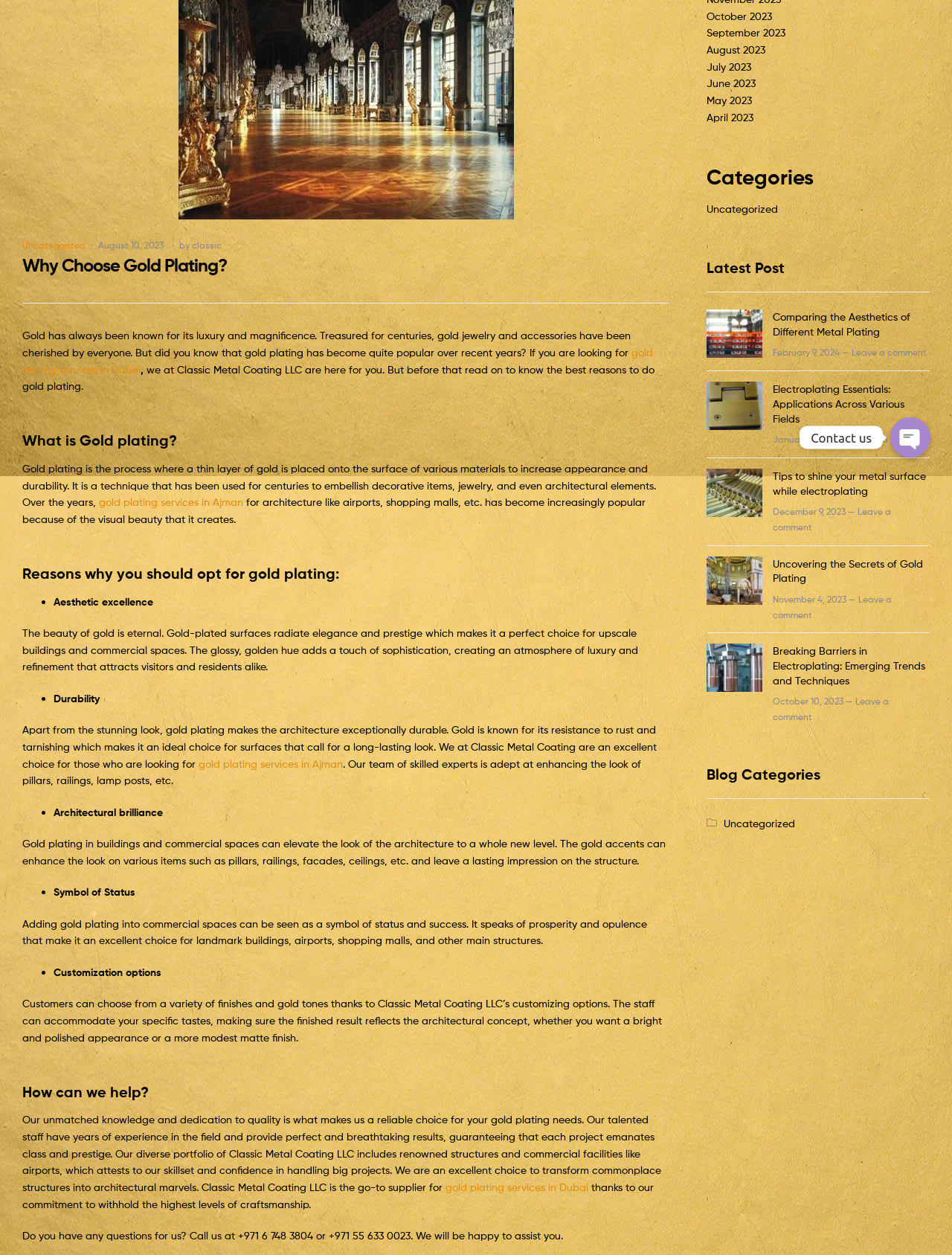Using the element description: "Leave a comment", determine the bounding box coordinates for the specified UI element. The coordinates should be four float numbers between 0 and 1, [left, top, right, bottom].

[0.812, 0.403, 0.936, 0.424]